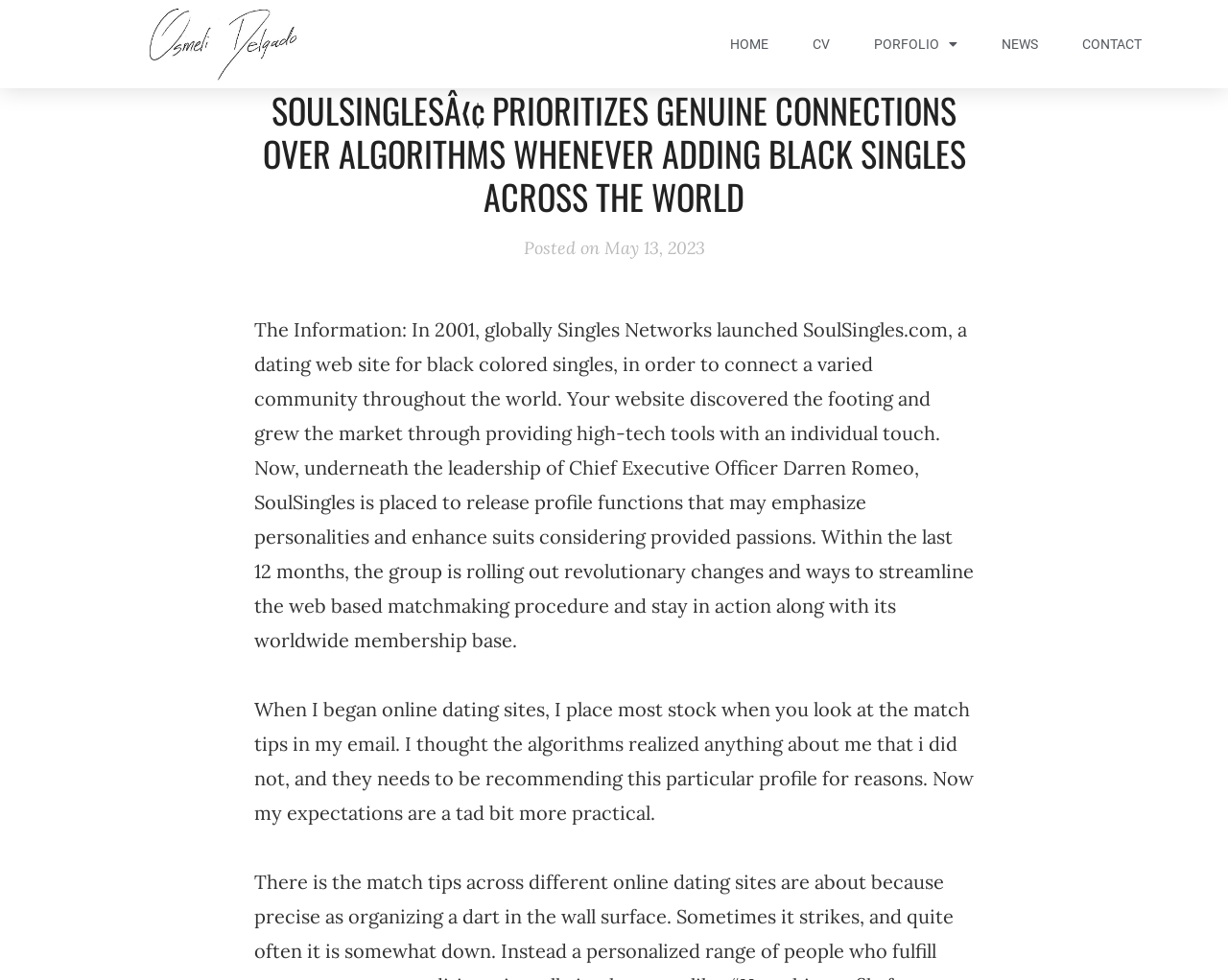Explain the webpage's layout and main content in detail.

The webpage is about SoulSingles, a dating website for black singles. At the top, there are six links: an empty link, HOME, CV, PORFOLIO, NEWS, and CONTACT, aligned horizontally from left to right. 

Below the links, there is a large header section that spans almost the entire width of the page. The header contains the title "SOULSINGLESâ¢ PRIORITIZES GENUINE CONNECTIONS OVER ALGORITHMS WHENEVER ADDING BLACK SINGLES ACROSS THE WORLD" and a posting date "May 13, 2023" on the right side.

The main content of the webpage is divided into two paragraphs. The first paragraph describes the history and mission of SoulSingles, stating that it was launched in 2001 to connect a diverse community of black singles worldwide. It also mentions the website's growth and its focus on providing high-tech tools with a personal touch.

The second paragraph is a quote from someone who has used online dating sites, expressing their initial high expectations of match suggestions and their later more practical views.